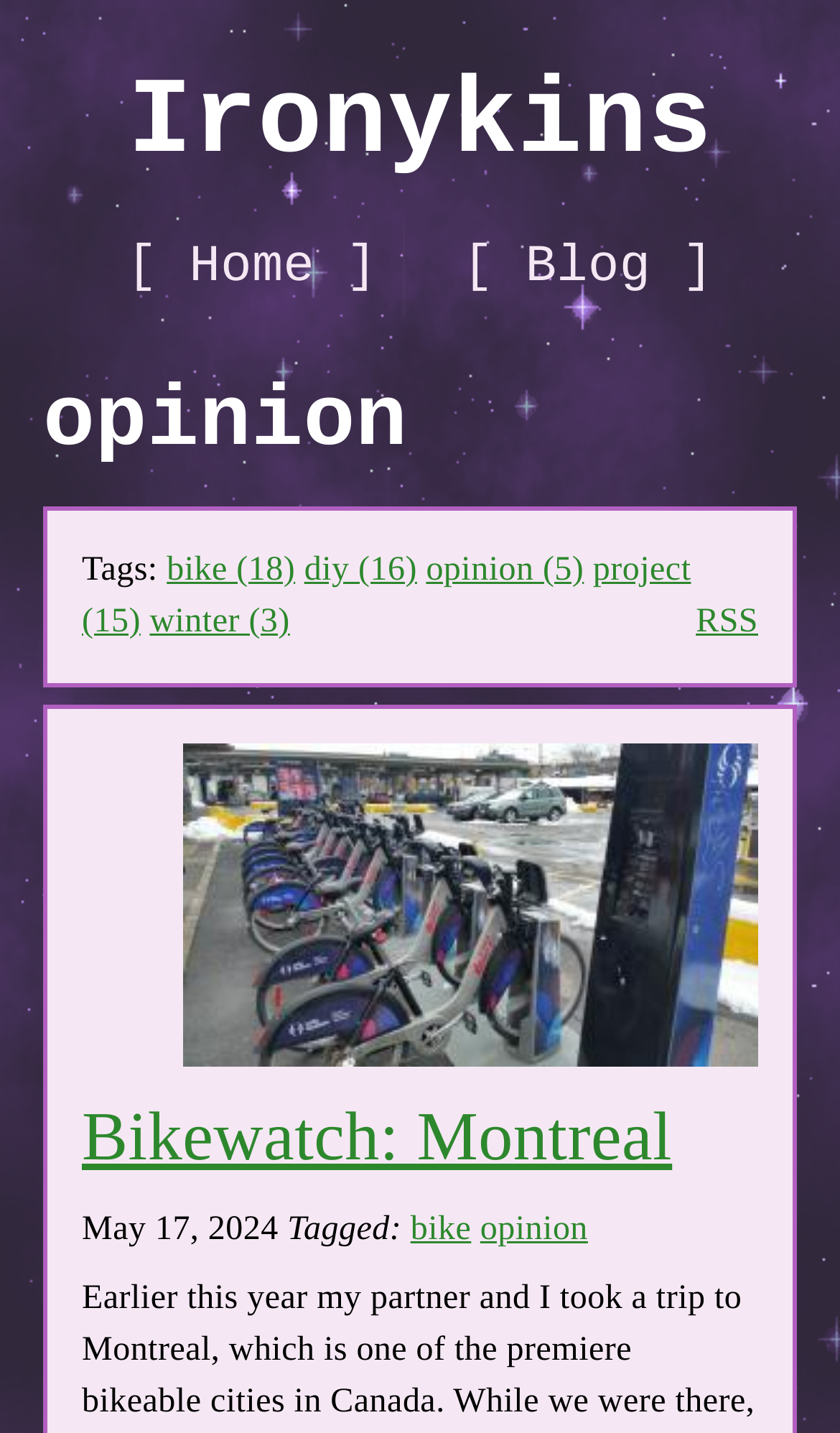Answer the question in a single word or phrase:
How many tags are listed?

6